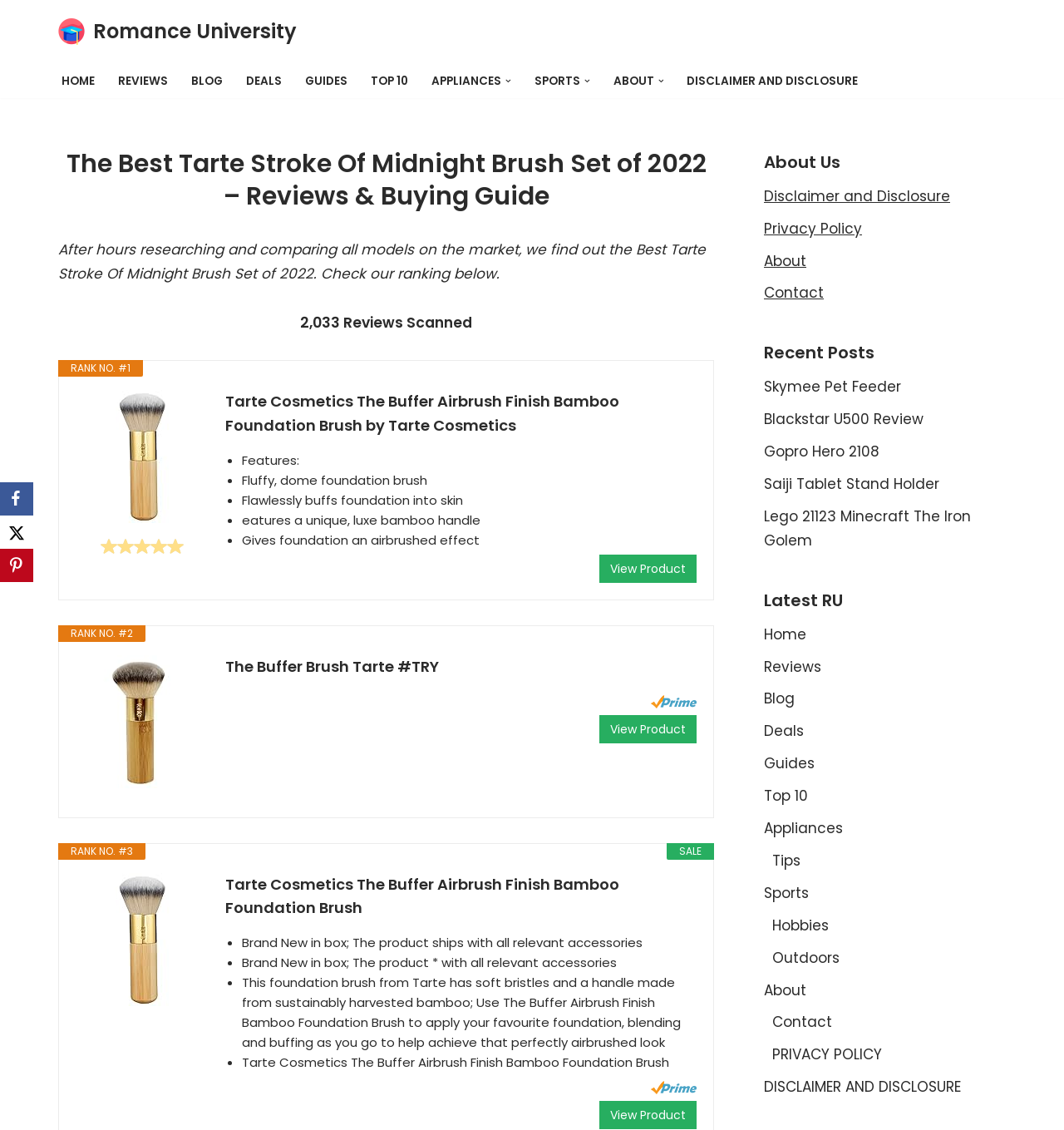Analyze the image and deliver a detailed answer to the question: What type of products are reviewed on this webpage?

Based on the webpage content, it appears that the products reviewed on this webpage are makeup brushes, specifically the Tarte Stroke Of Midnight Brush Set. The webpage provides detailed information about the features and prices of these products, indicating that they are the primary focus of the webpage.